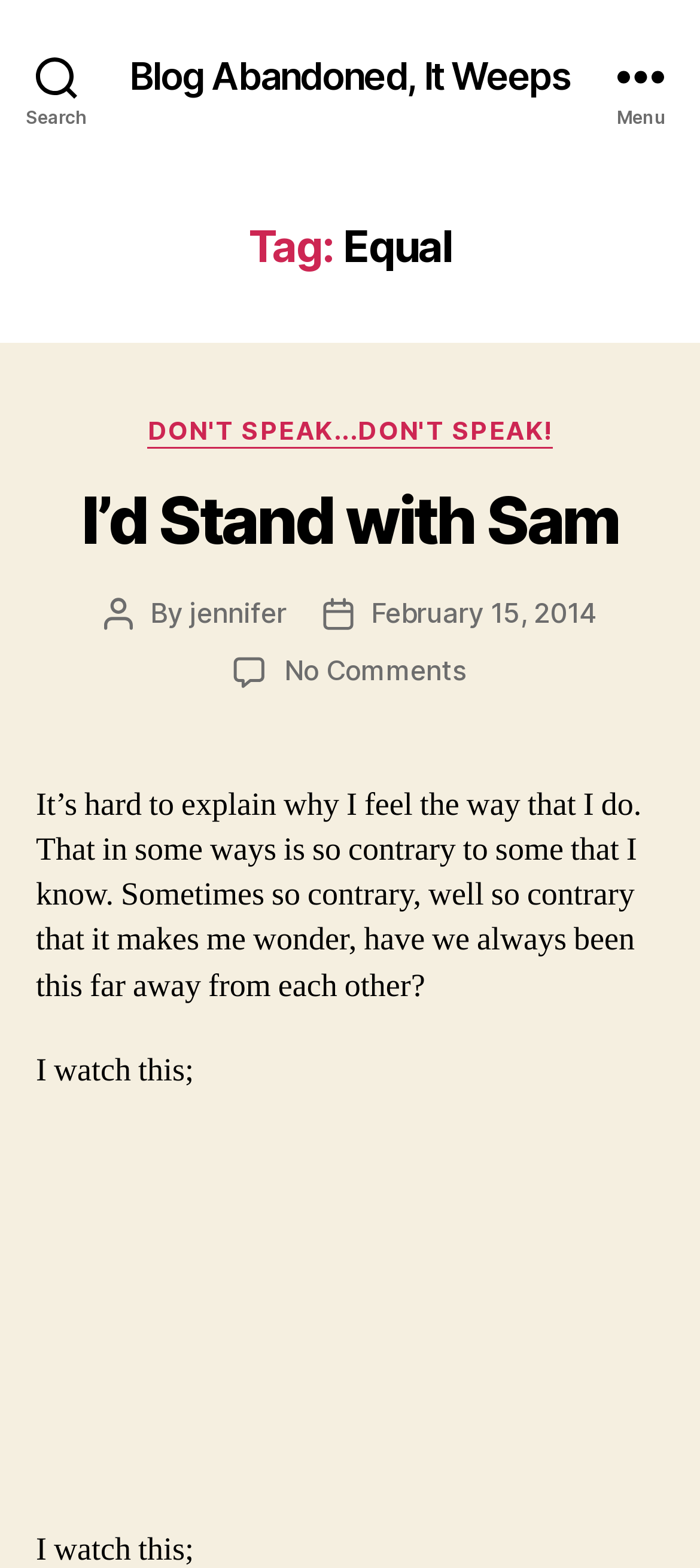Based on the element description Menu, identify the bounding box of the UI element in the given webpage screenshot. The coordinates should be in the format (top-left x, top-left y, bottom-right x, bottom-right y) and must be between 0 and 1.

None